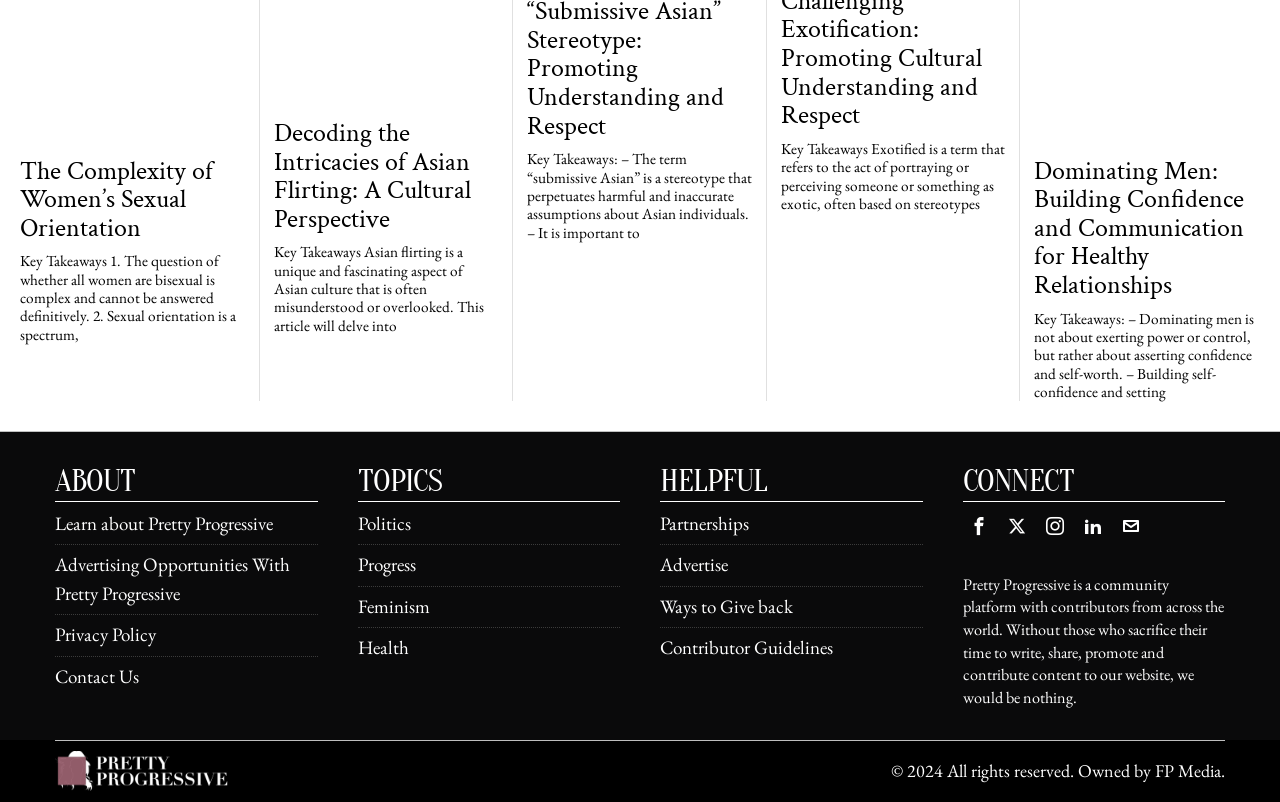Look at the image and write a detailed answer to the question: 
What is the year of copyright?

The webpage has a static text that mentions '© 2024', which suggests that the year of copyright is 2024.